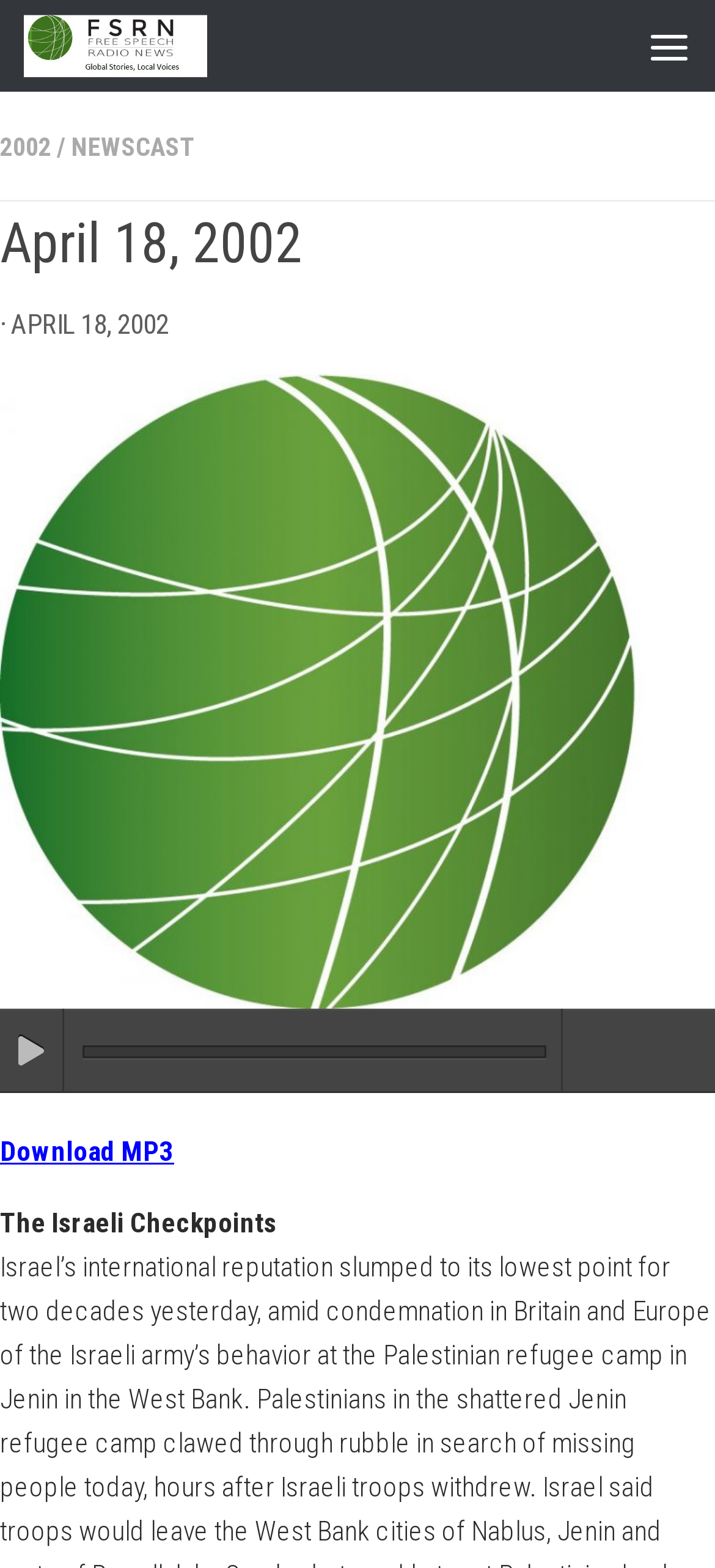Identify the bounding box for the element characterized by the following description: "Download MP3".

[0.0, 0.724, 0.244, 0.745]